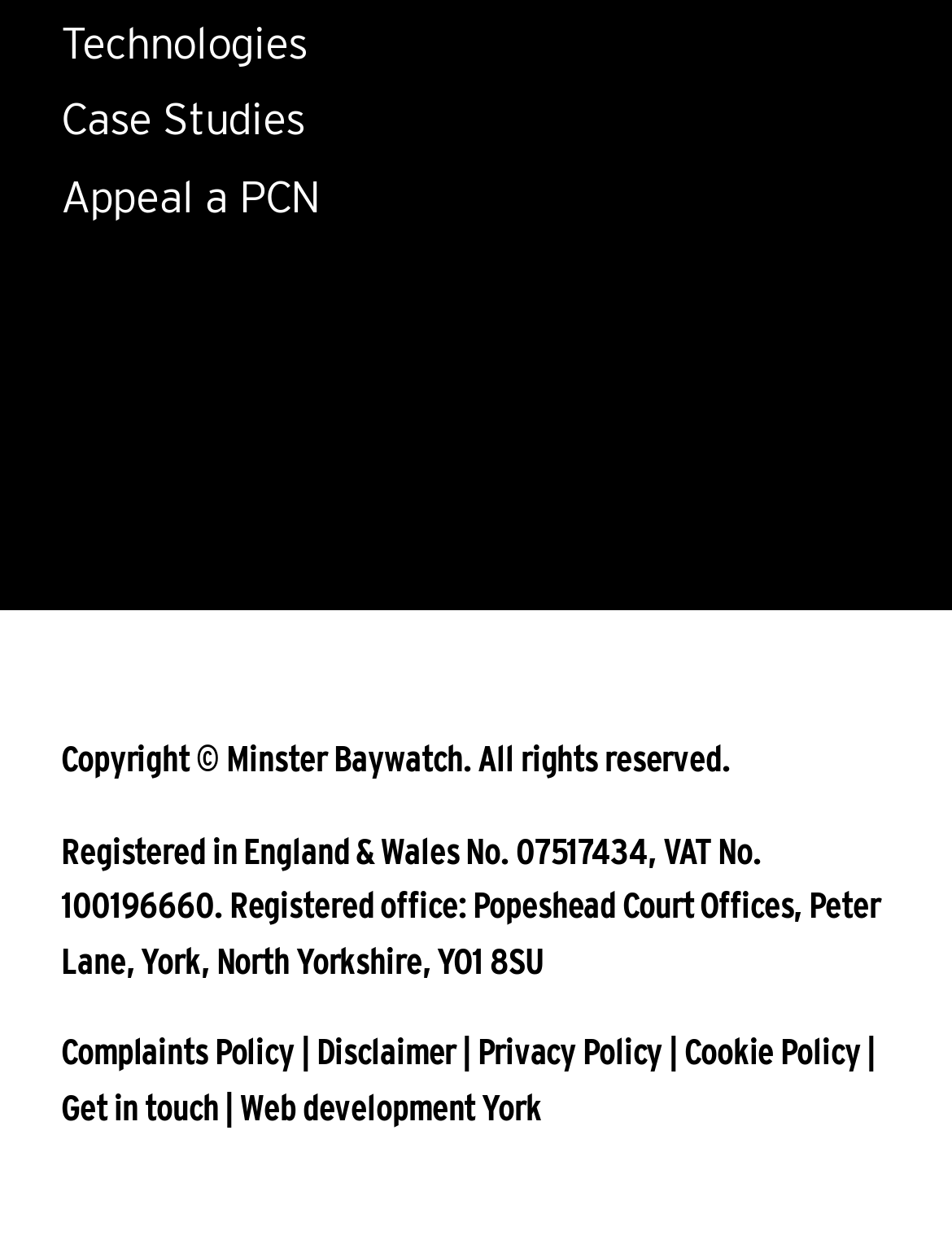Locate the bounding box coordinates of the area that needs to be clicked to fulfill the following instruction: "Appeal a PCN". The coordinates should be in the format of four float numbers between 0 and 1, namely [left, top, right, bottom].

[0.064, 0.135, 0.335, 0.176]